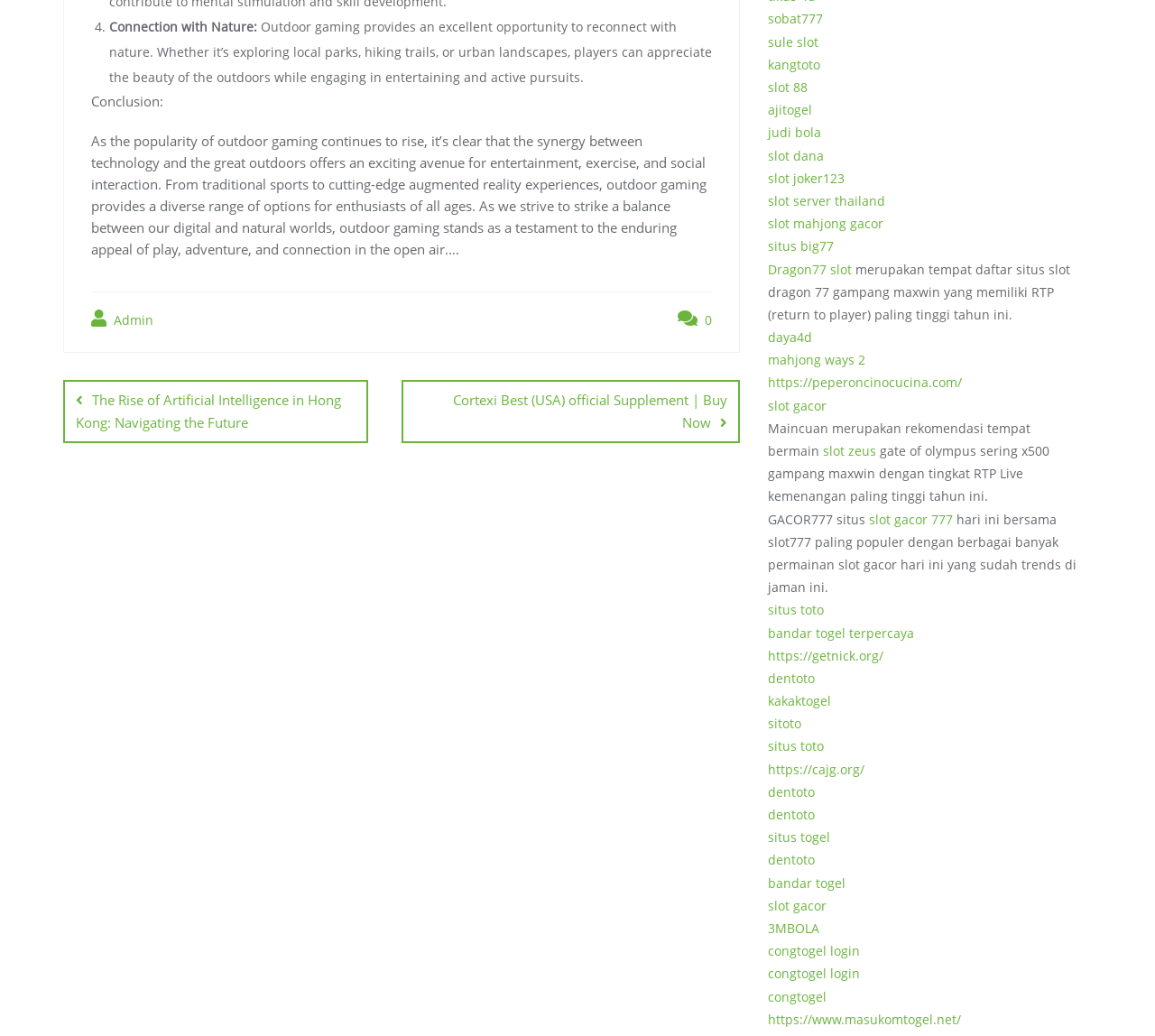What is the purpose of outdoor gaming?
Please provide a single word or phrase in response based on the screenshot.

Entertainment, exercise, and social interaction